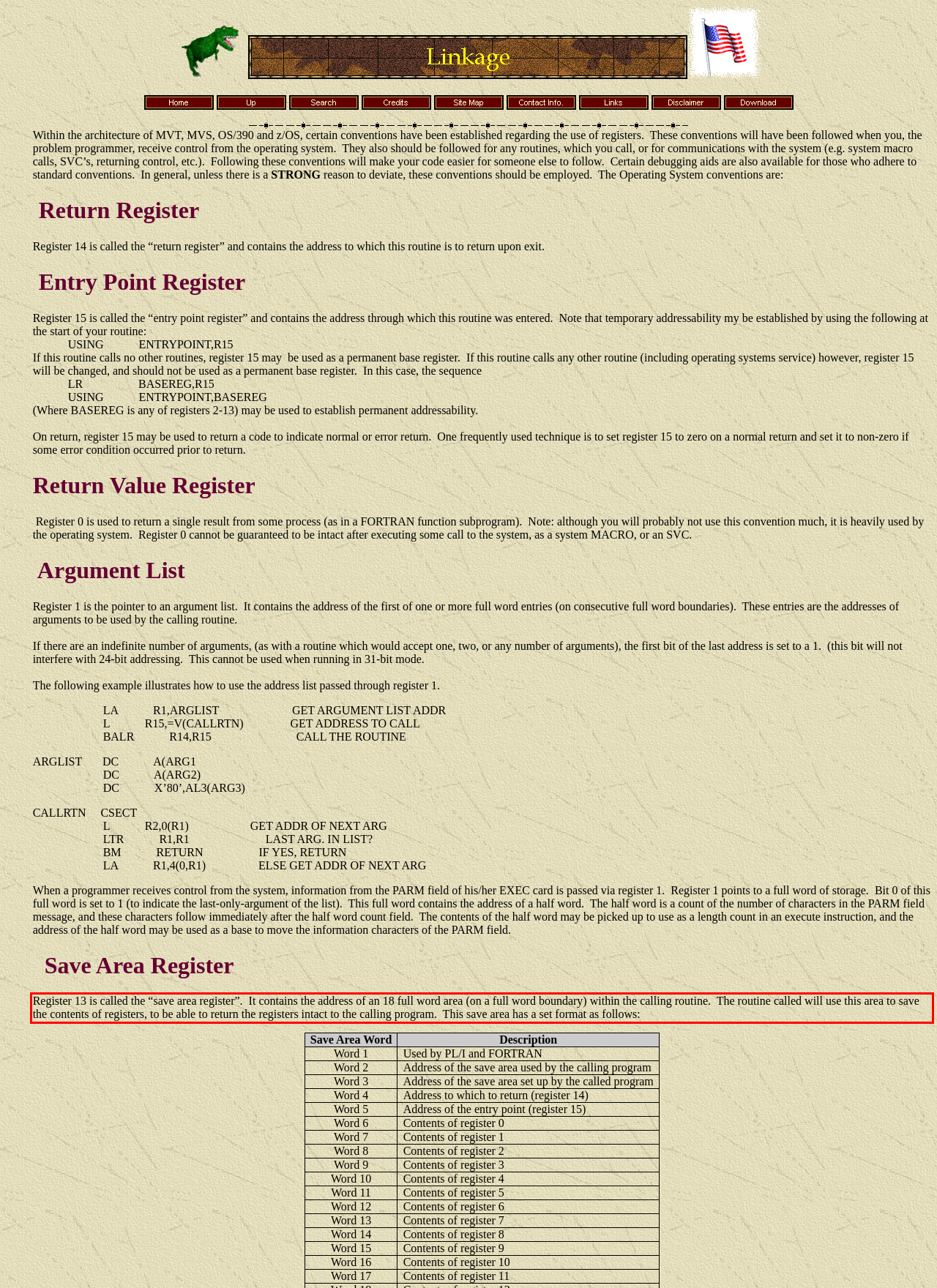You are presented with a screenshot containing a red rectangle. Extract the text found inside this red bounding box.

Register 13 is called the “save area register”. It contains the address of an 18 full word area (on a full word boundary) within the calling routine. The routine called will use this area to save the contents of registers, to be able to return the registers intact to the calling program. This save area has a set format as follows: